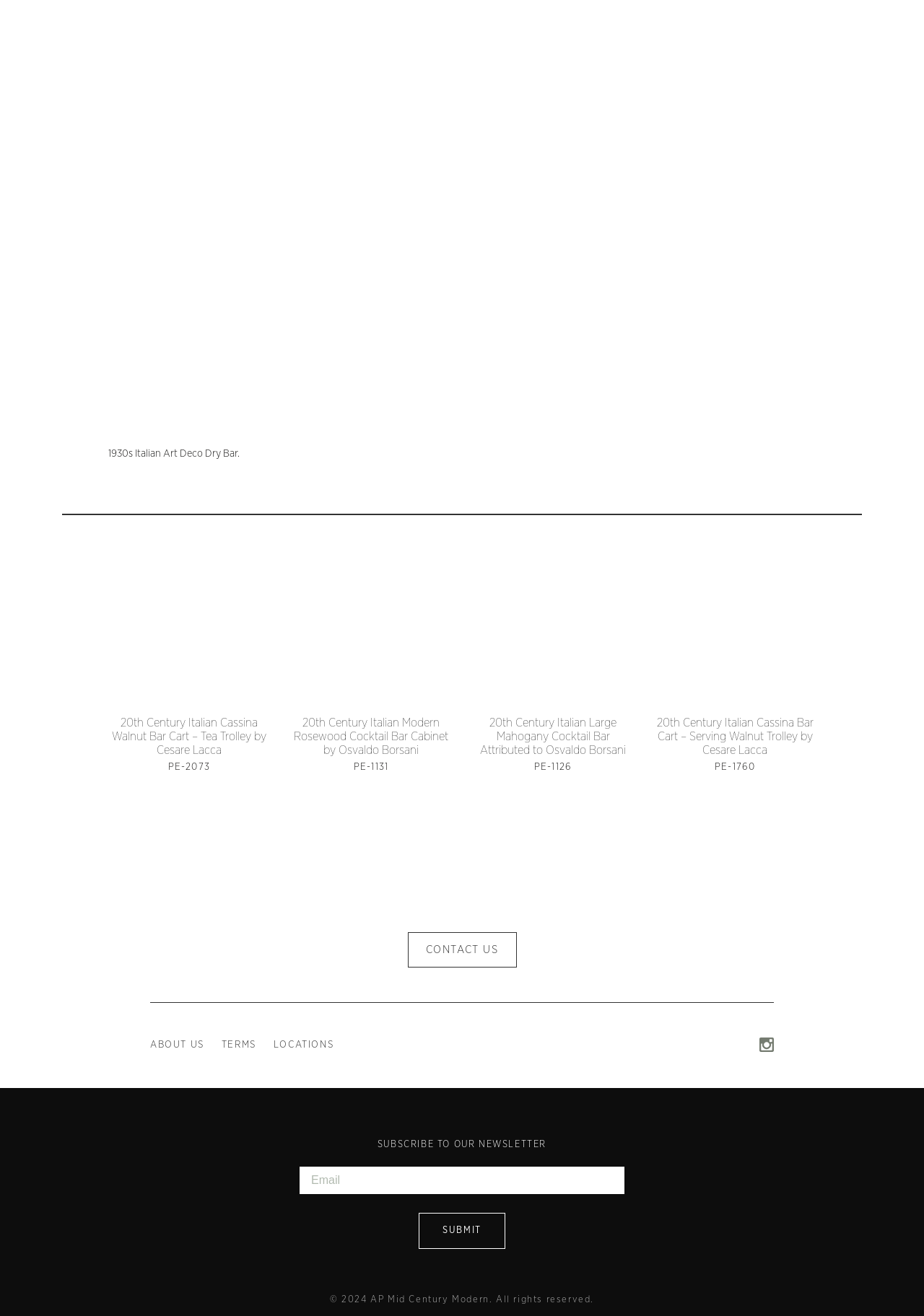How many glass shelves does the serving tea trolley have?
By examining the image, provide a one-word or phrase answer.

Three